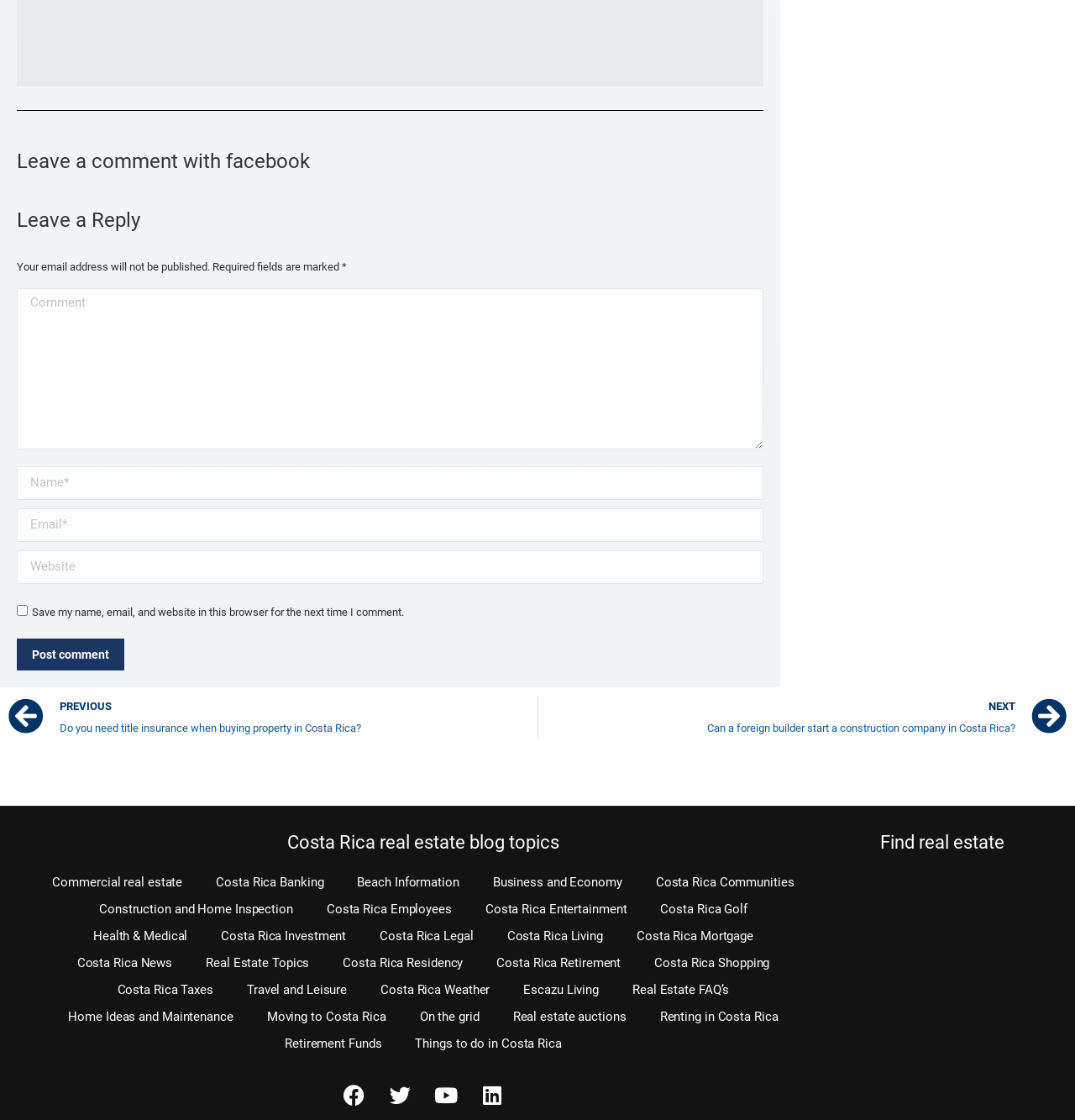Please determine the bounding box coordinates of the element's region to click in order to carry out the following instruction: "Enter your comment". The coordinates should be four float numbers between 0 and 1, i.e., [left, top, right, bottom].

[0.016, 0.257, 0.71, 0.401]